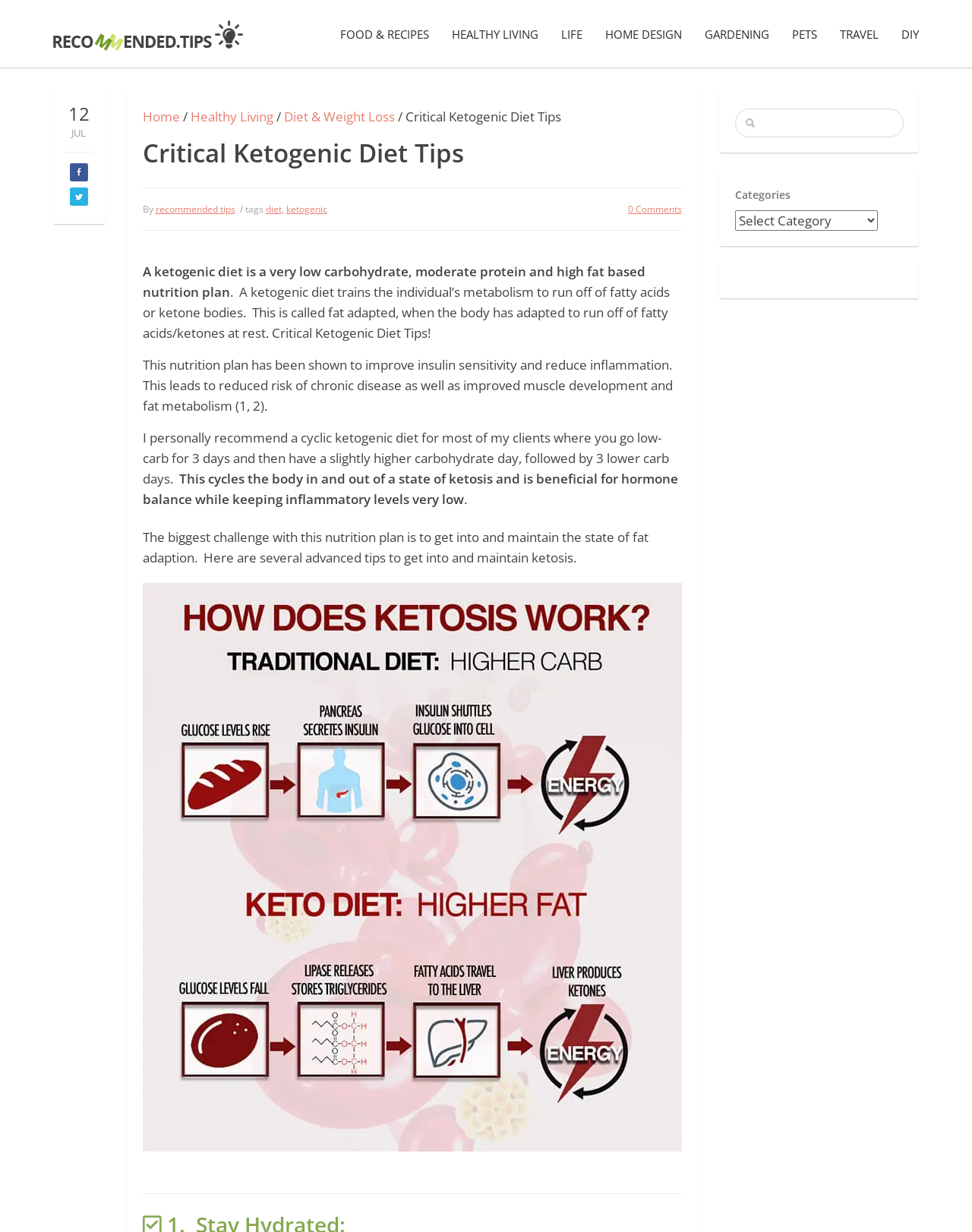Indicate the bounding box coordinates of the element that must be clicked to execute the instruction: "Click on FOOD & RECIPES". The coordinates should be given as four float numbers between 0 and 1, i.e., [left, top, right, bottom].

[0.342, 0.0, 0.449, 0.055]